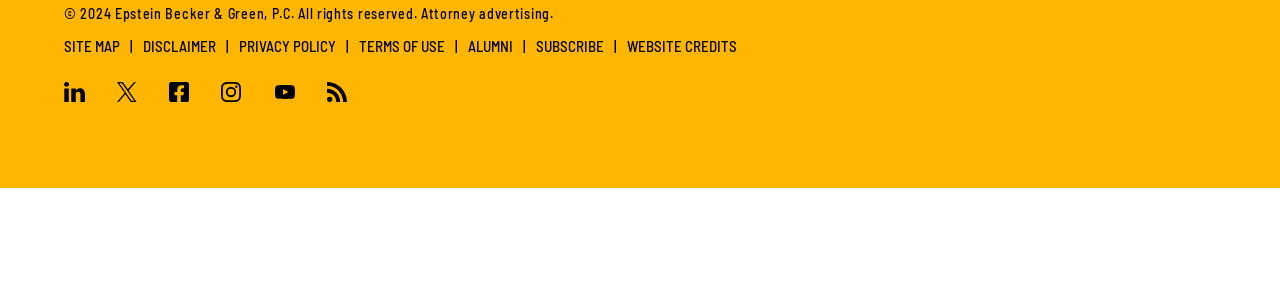Find the bounding box coordinates for the area you need to click to carry out the instruction: "View site map". The coordinates should be four float numbers between 0 and 1, indicated as [left, top, right, bottom].

[0.05, 0.504, 0.094, 0.563]